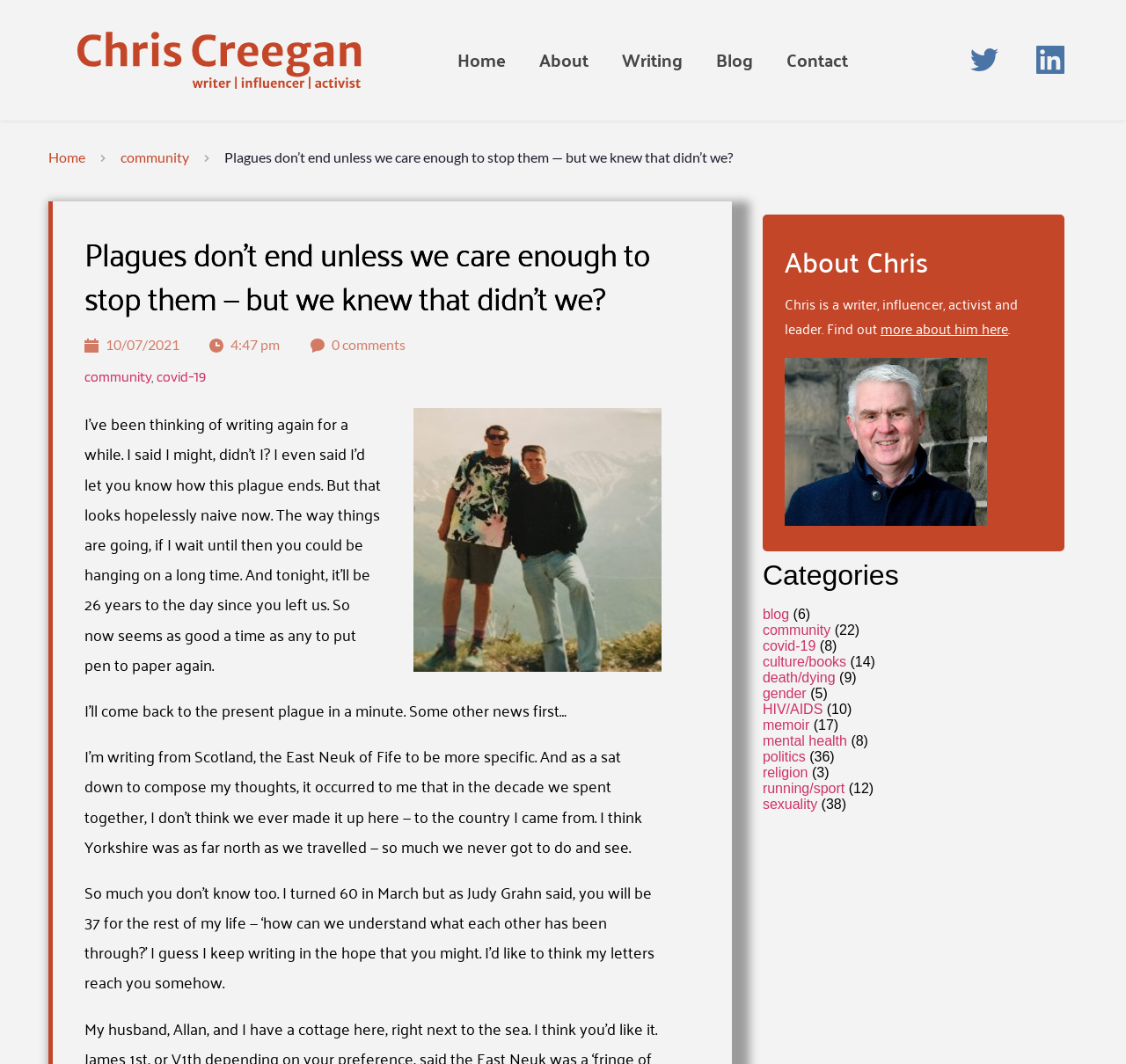Predict the bounding box of the UI element based on the description: "more about him here". The coordinates should be four float numbers between 0 and 1, formatted as [left, top, right, bottom].

[0.782, 0.297, 0.895, 0.32]